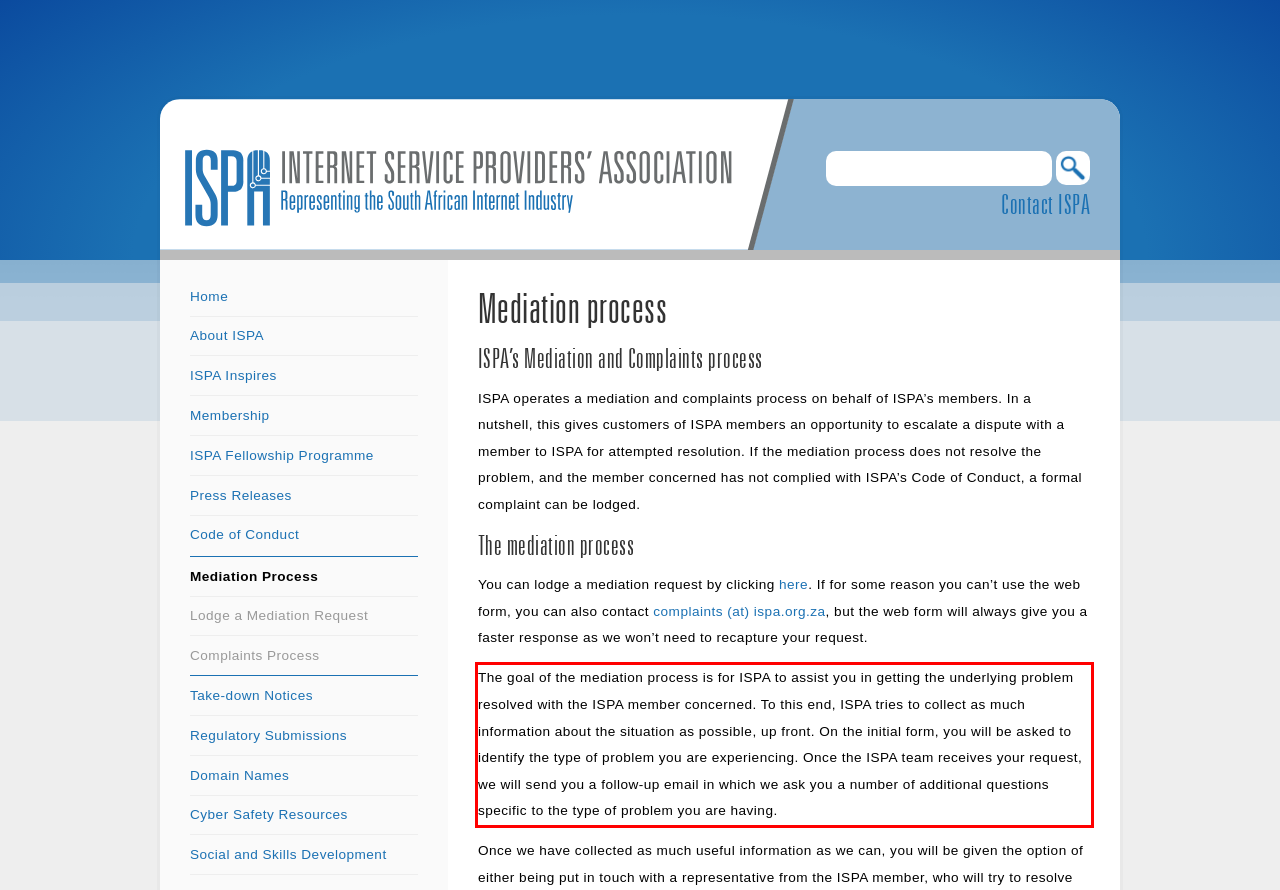You are provided with a screenshot of a webpage featuring a red rectangle bounding box. Extract the text content within this red bounding box using OCR.

The goal of the mediation process is for ISPA to assist you in getting the underlying problem resolved with the ISPA member concerned. To this end, ISPA tries to collect as much information about the situation as possible, up front. On the initial form, you will be asked to identify the type of problem you are experiencing. Once the ISPA team receives your request, we will send you a follow-up email in which we ask you a number of additional questions specific to the type of problem you are having.